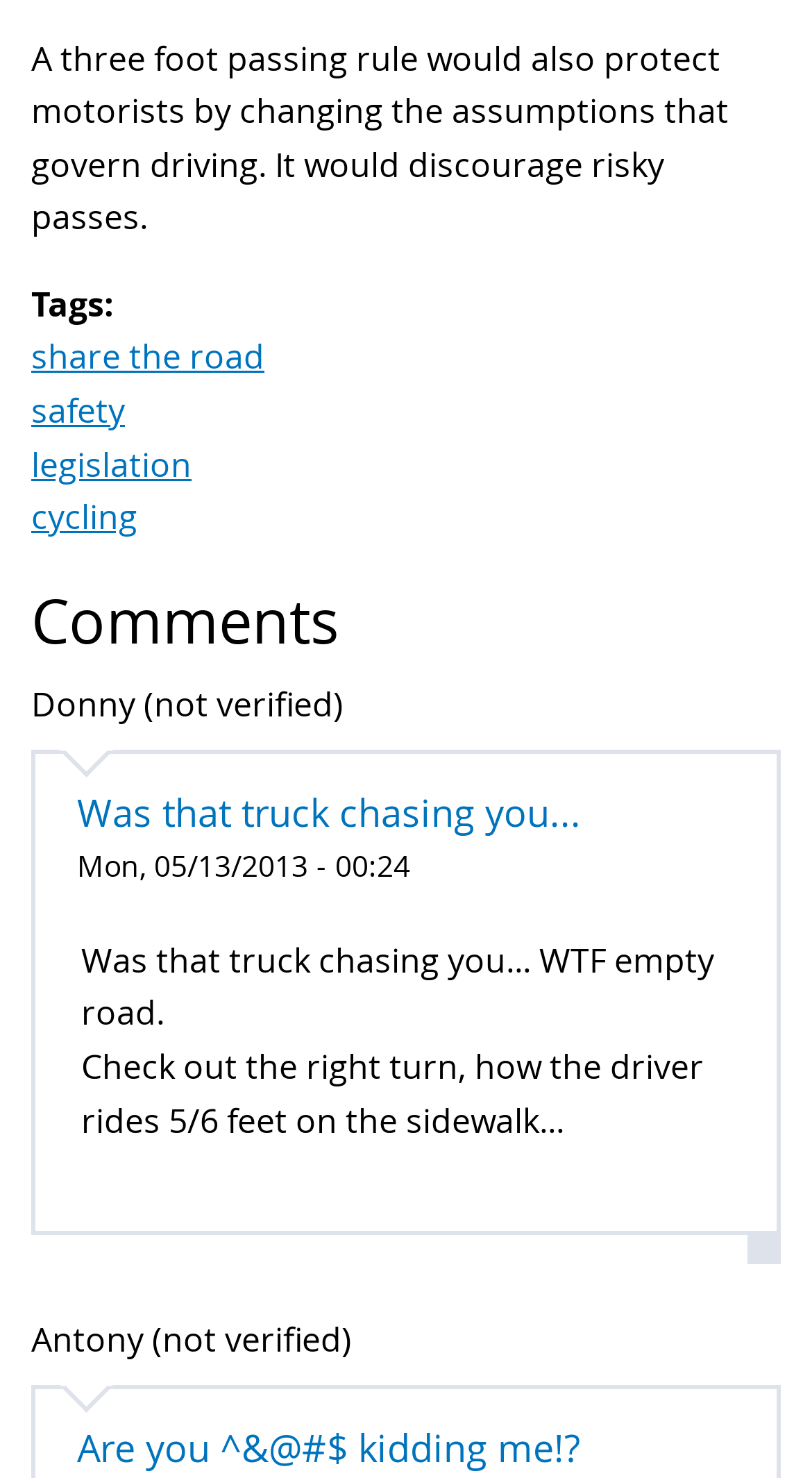How many comments are there in the article?
Based on the image, respond with a single word or phrase.

at least 2